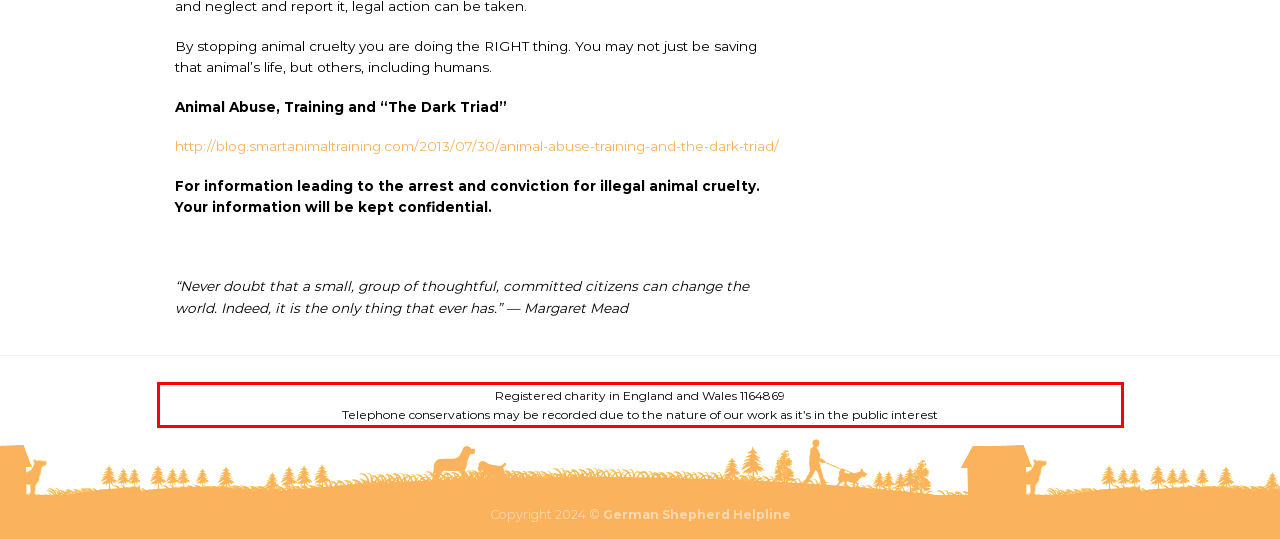You are presented with a webpage screenshot featuring a red bounding box. Perform OCR on the text inside the red bounding box and extract the content.

Registered charity in England and Wales 1164869 Telephone conservations may be recorded due to the nature of our work as it’s in the public interest